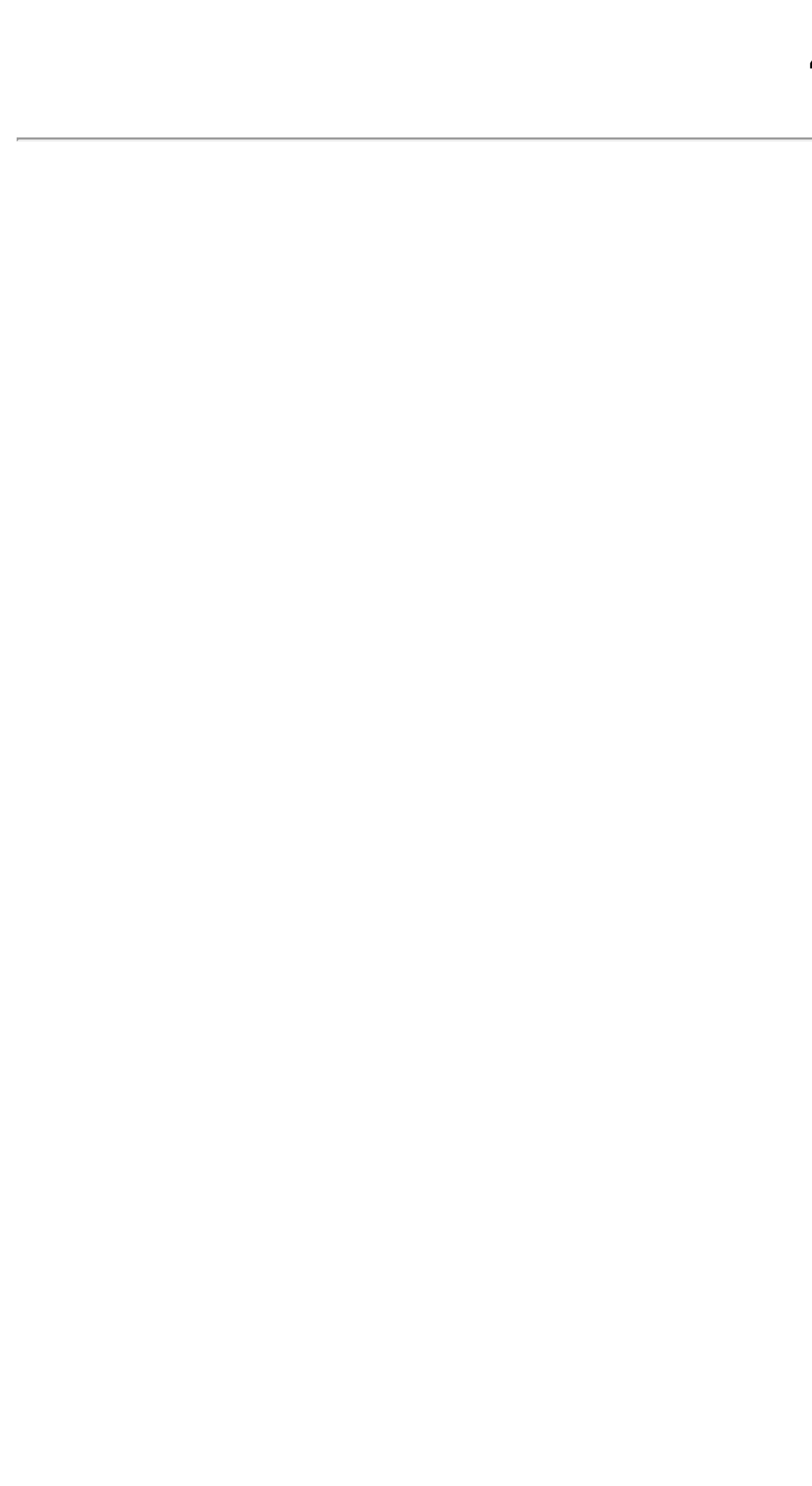Please find and give the text of the main heading on the webpage.

404 Not Found